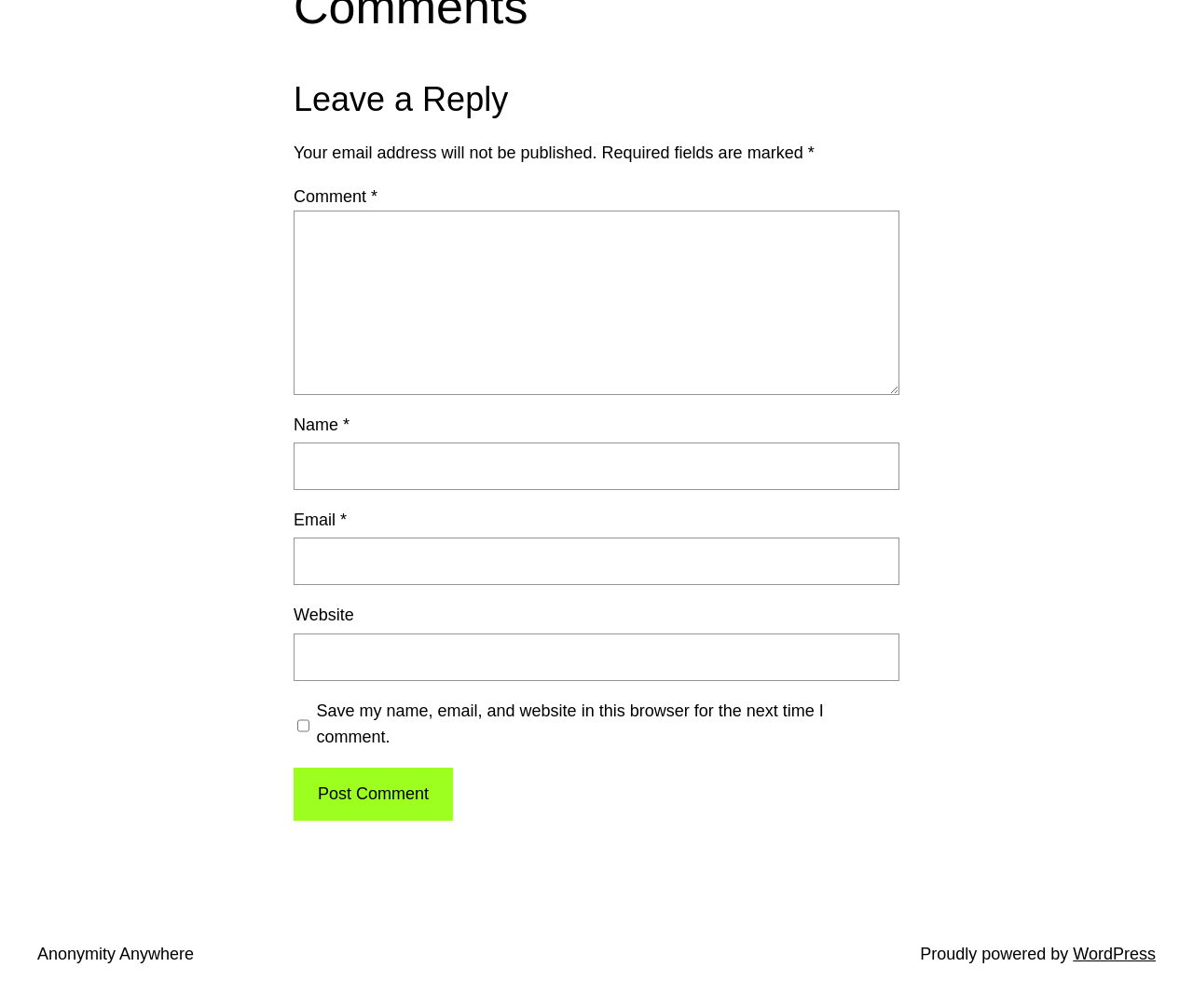What is the function of the checkbox?
Look at the image and respond to the question as thoroughly as possible.

The checkbox is labeled 'Save my name, email, and website in this browser for the next time I comment.' This suggests that checking this box will save the user's information for future comments, making it easier to leave comments in the future.